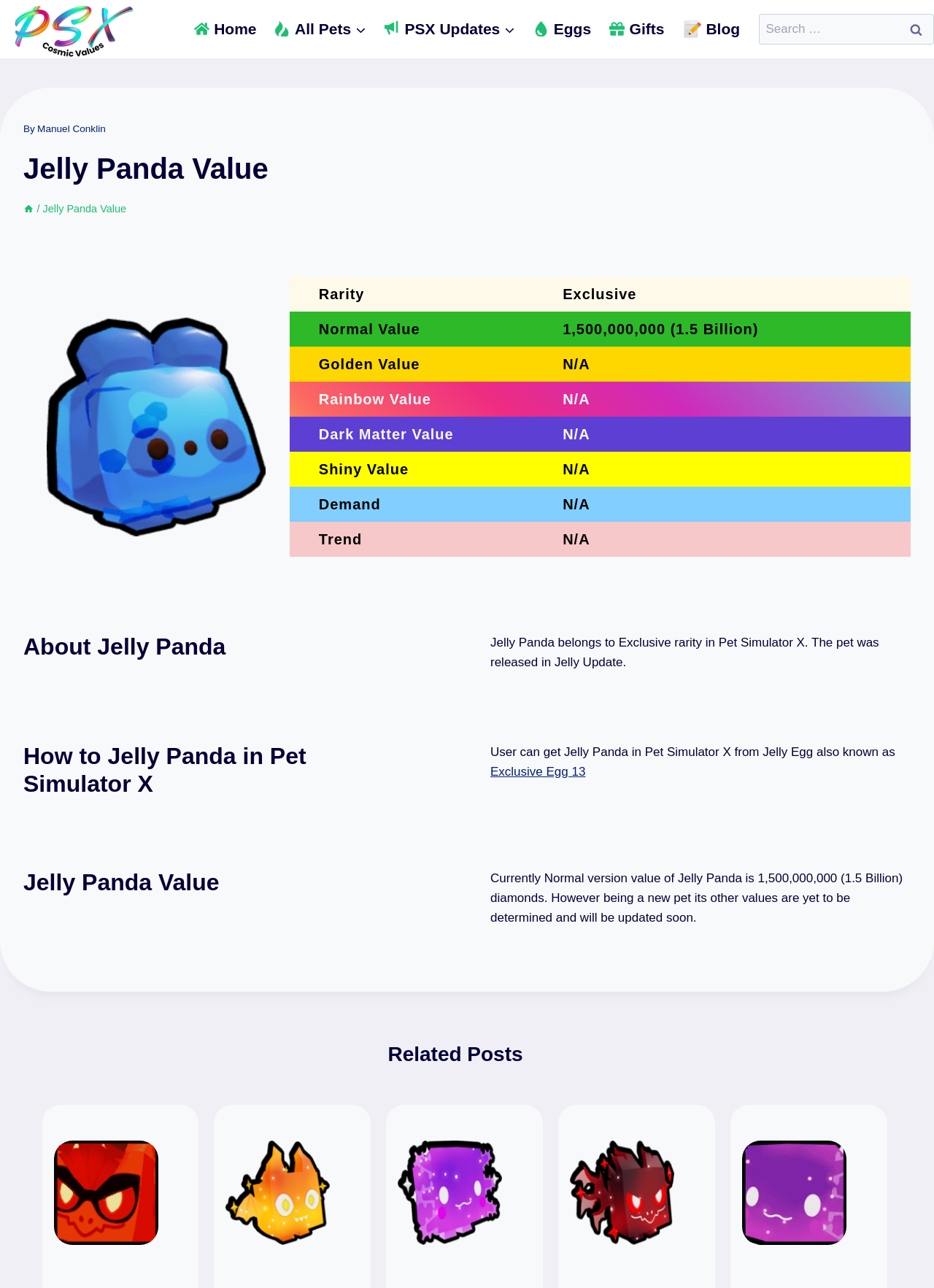Could you indicate the bounding box coordinates of the region to click in order to complete this instruction: "Read about 'Jelly Panda Value'".

[0.025, 0.114, 0.975, 0.148]